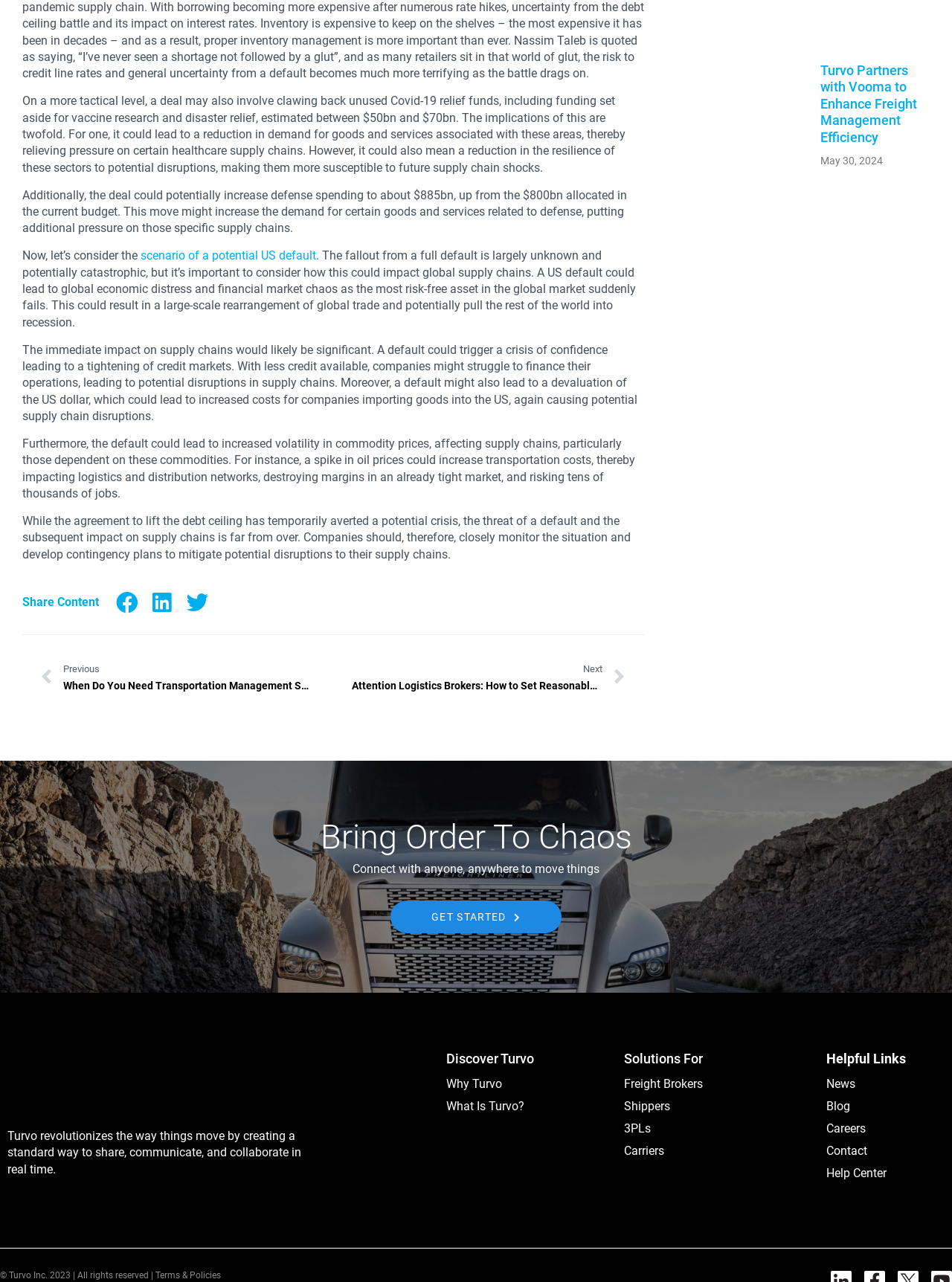What is the purpose of the 'GET STARTED' button?
Provide an in-depth answer to the question, covering all aspects.

The 'GET STARTED' button is likely intended to allow users to begin using Turvo's freight management platform, potentially by signing up for an account or accessing a trial version of the service.